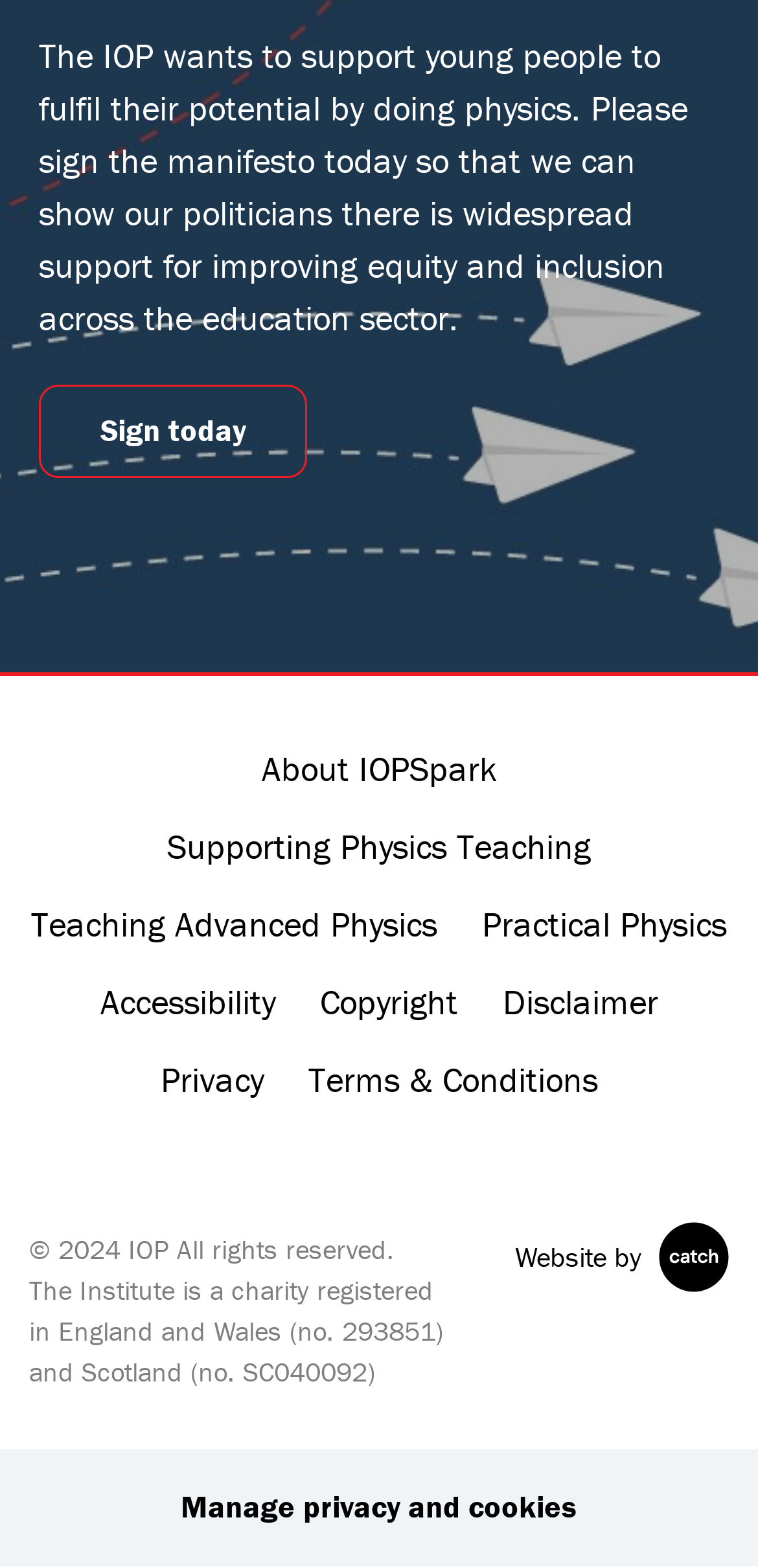Identify the bounding box coordinates of the section to be clicked to complete the task described by the following instruction: "Explore supporting physics teaching". The coordinates should be four float numbers between 0 and 1, formatted as [left, top, right, bottom].

[0.197, 0.516, 0.803, 0.565]